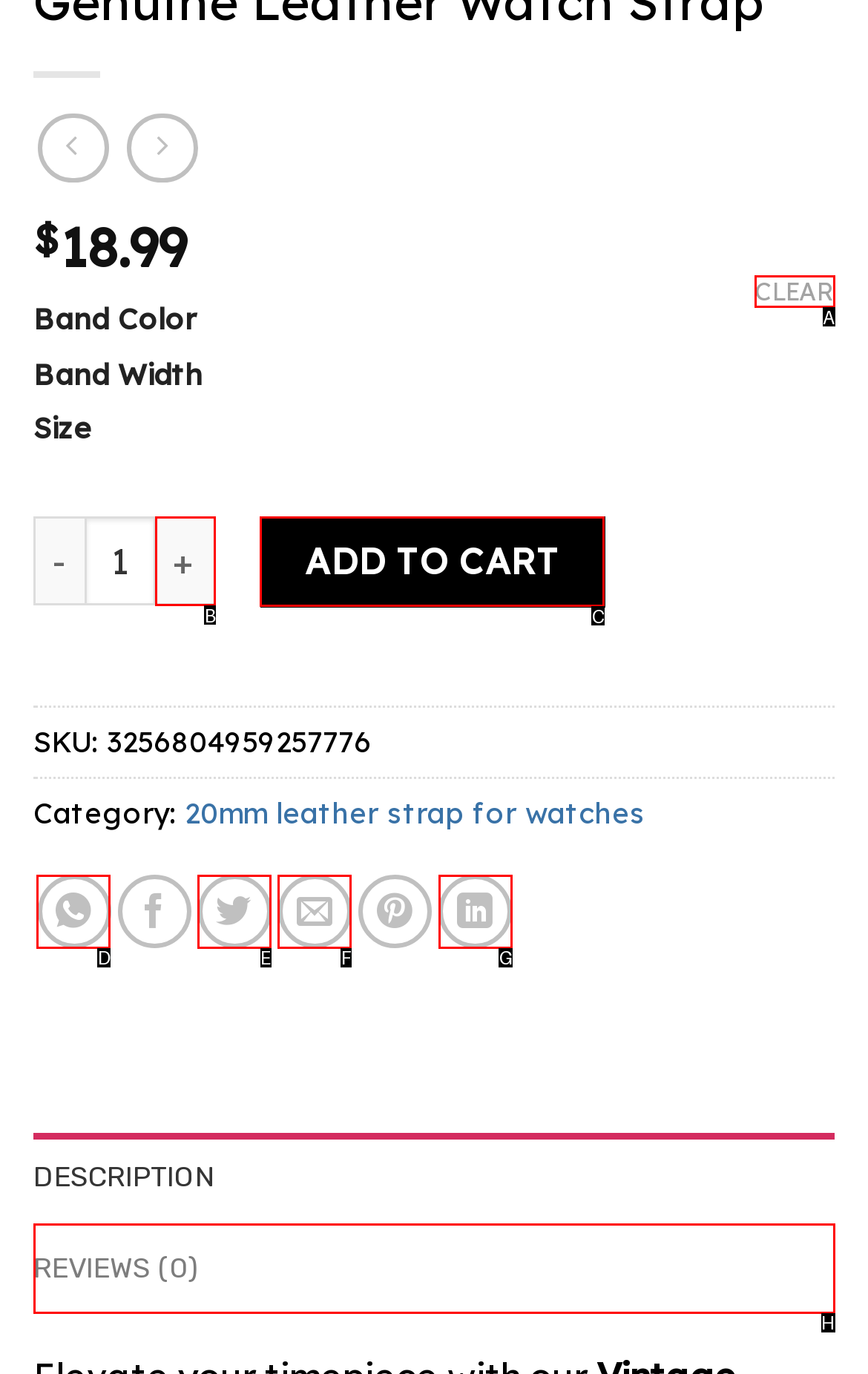Given the description: Add to cart, pick the option that matches best and answer with the corresponding letter directly.

C